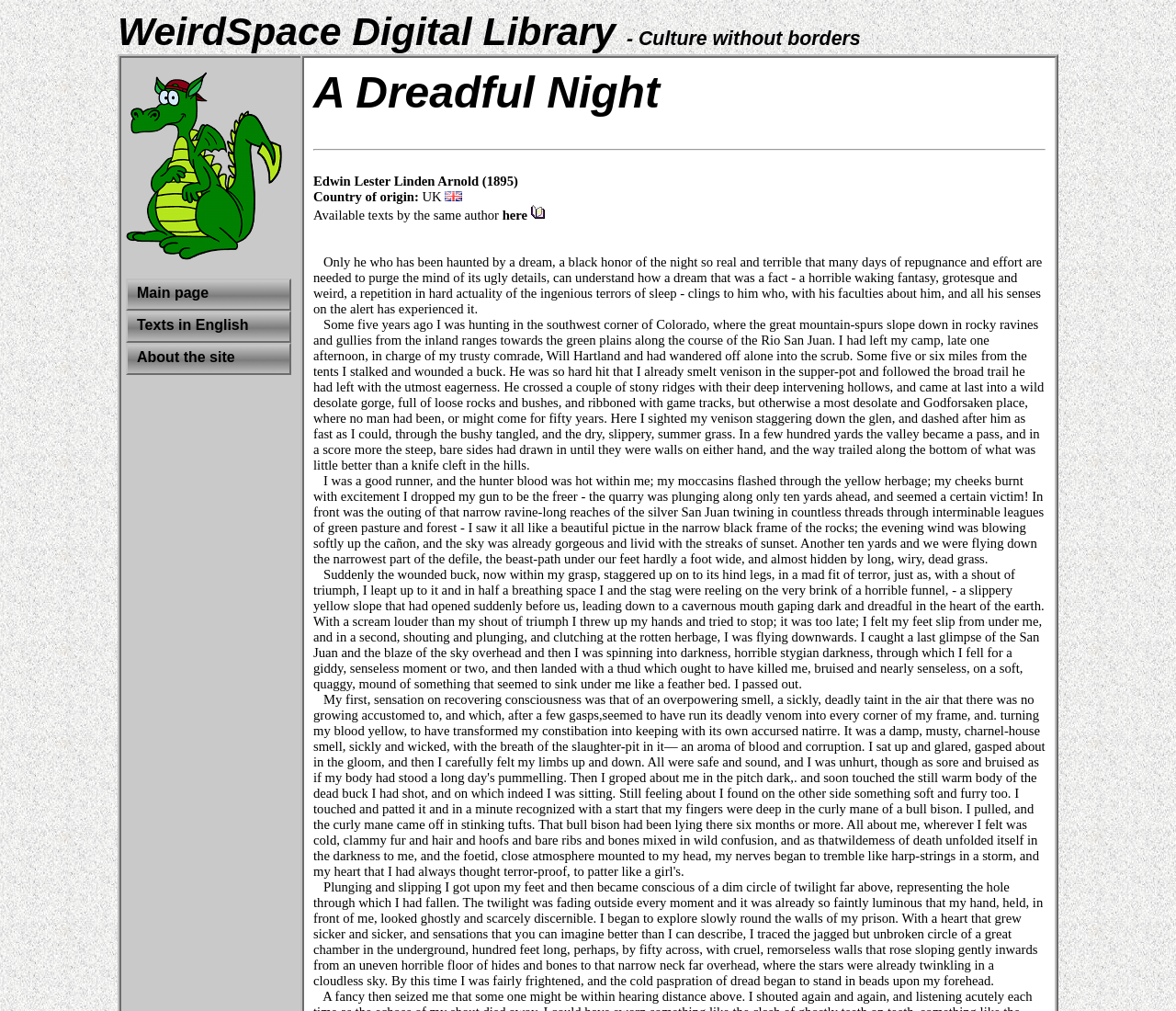Based on the element description Main page, identify the bounding box coordinates for the UI element. The coordinates should be in the format (top-left x, top-left y, bottom-right x, bottom-right y) and within the 0 to 1 range.

[0.107, 0.275, 0.248, 0.307]